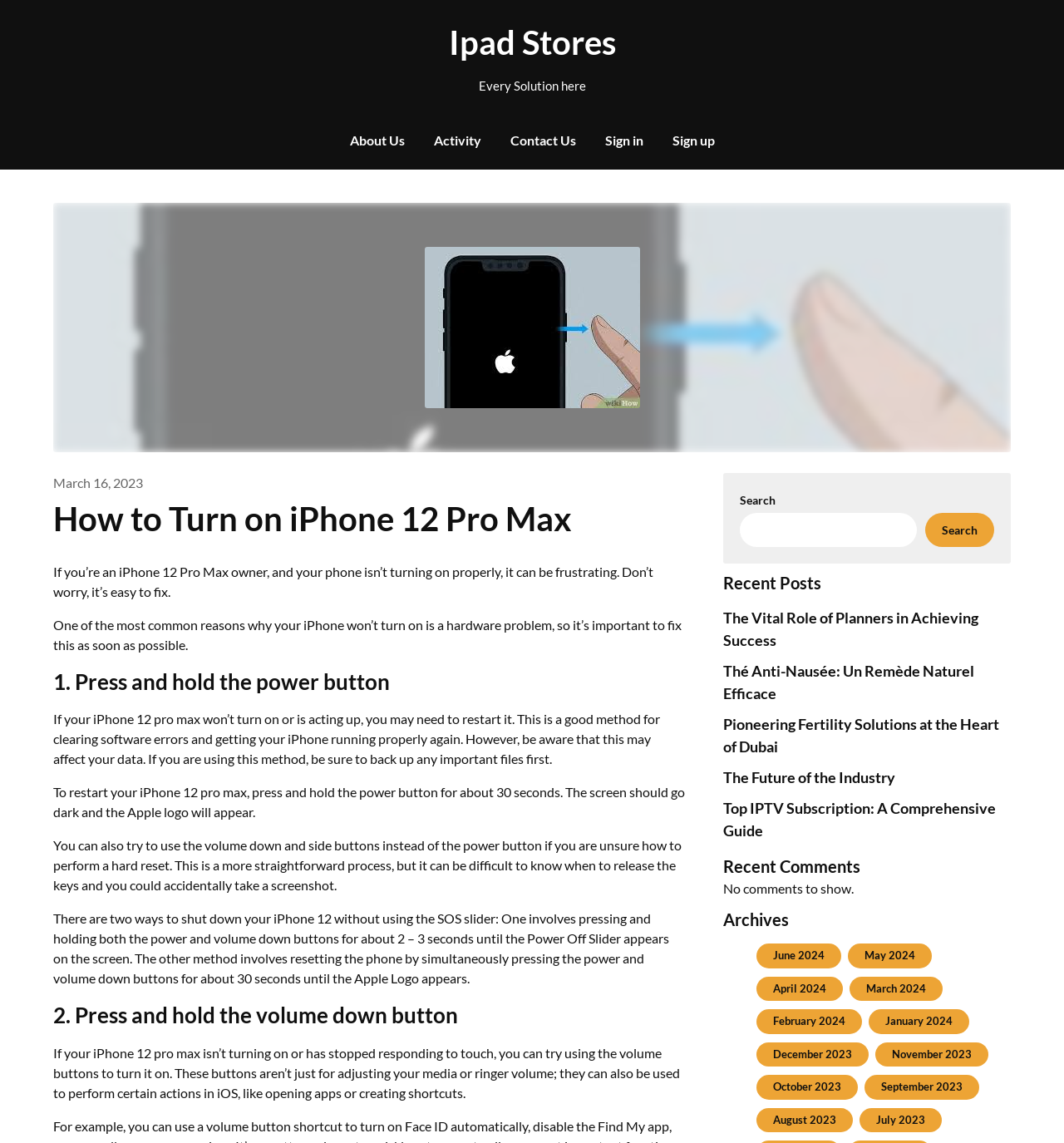Given the element description "Ipad Stores" in the screenshot, predict the bounding box coordinates of that UI element.

[0.292, 0.018, 0.708, 0.056]